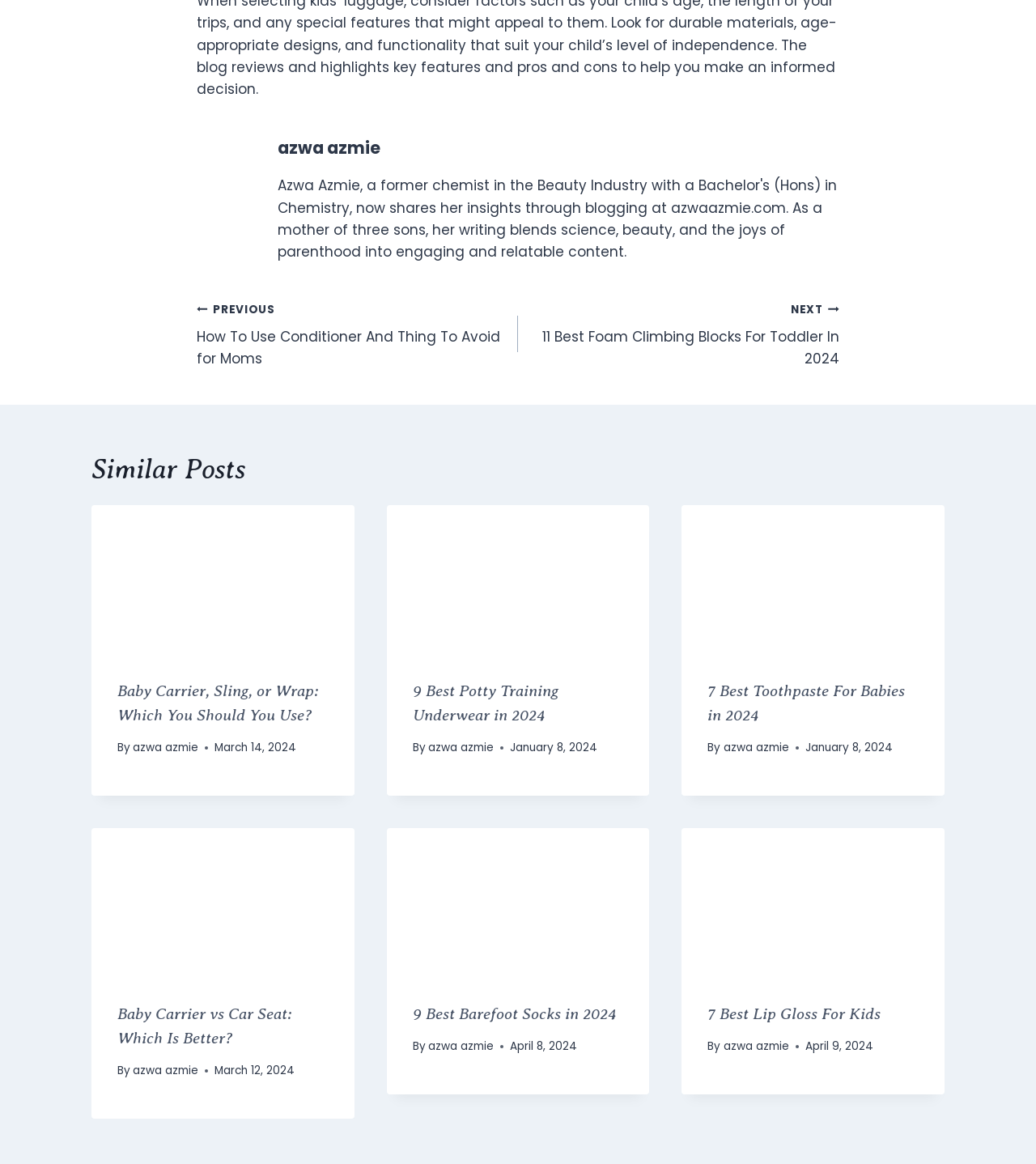What is the author of the article 'Baby Carrier, Sling, or Wrap: Which You Should You Use?'?
From the image, respond using a single word or phrase.

azwa azmie